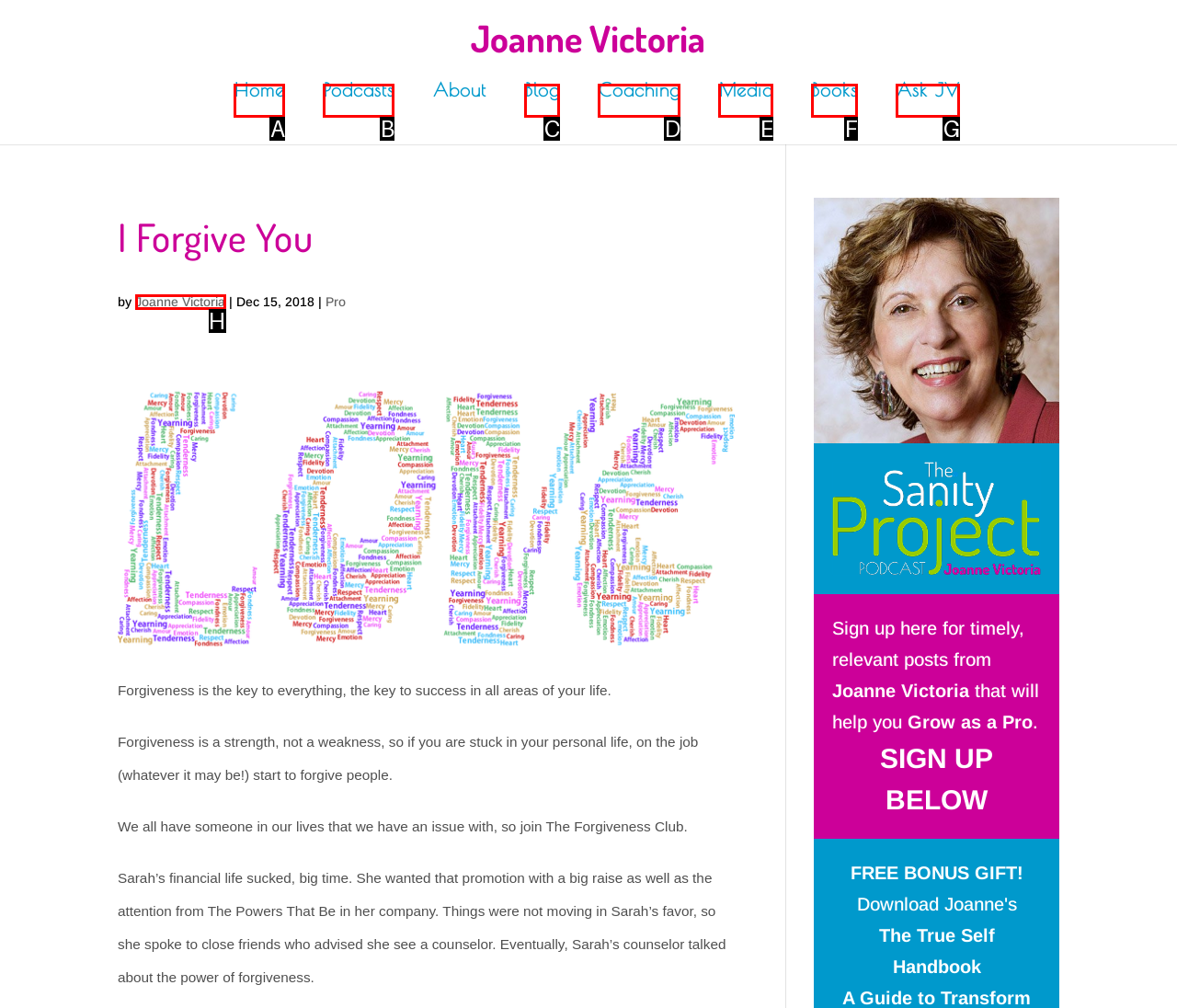Find the option that best fits the description: Ask JV. Answer with the letter of the option.

G